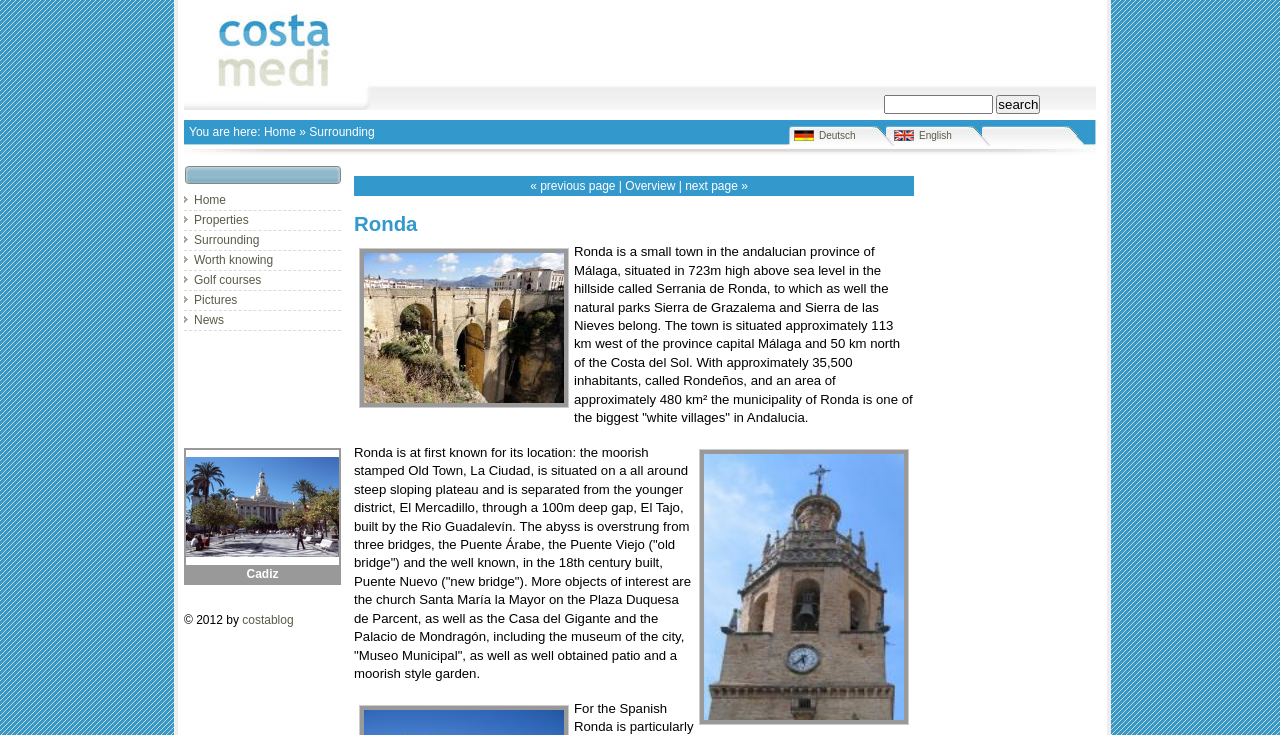Determine the bounding box coordinates of the clickable area required to perform the following instruction: "go to Home". The coordinates should be represented as four float numbers between 0 and 1: [left, top, right, bottom].

[0.206, 0.17, 0.231, 0.189]